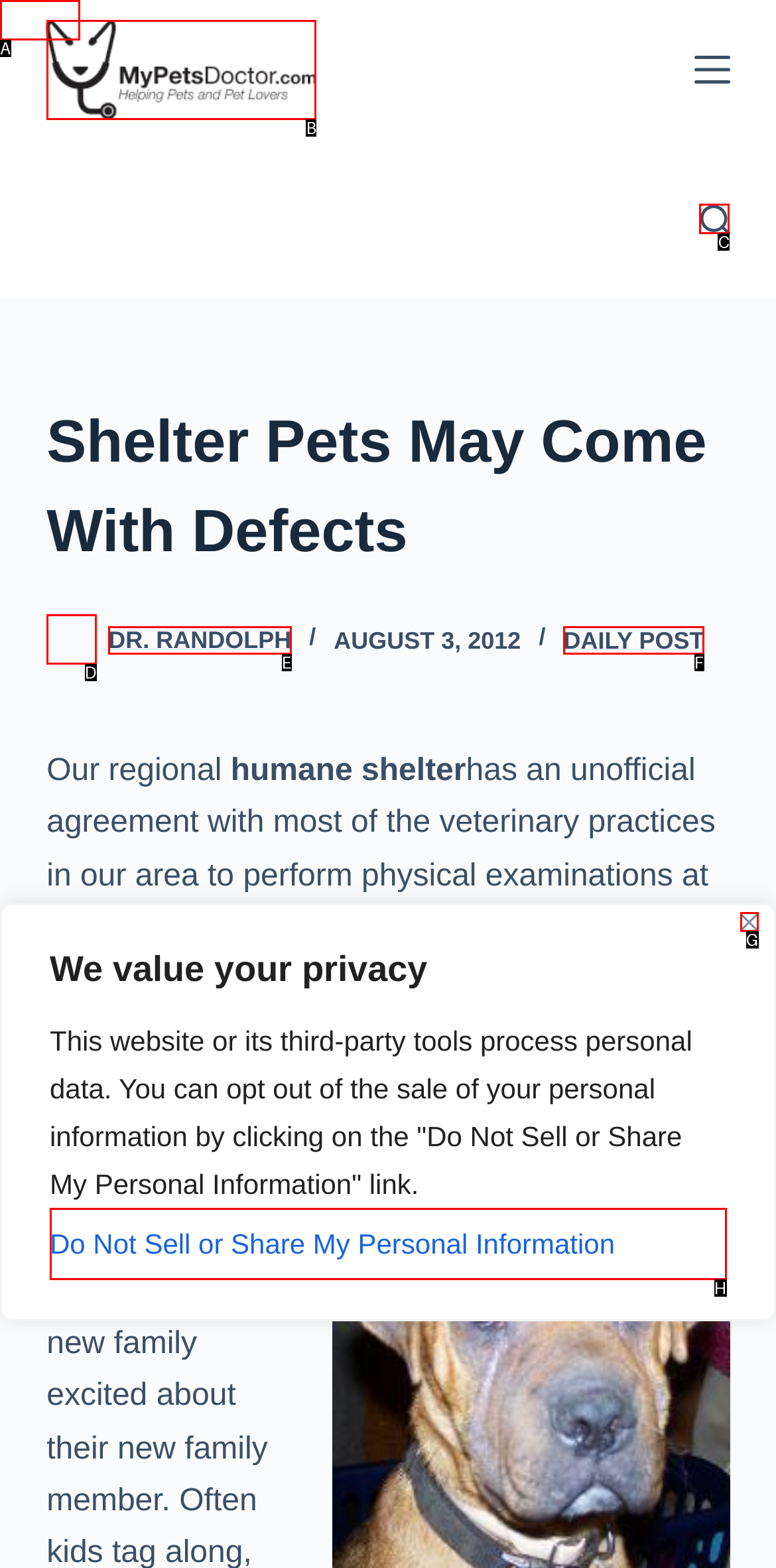Determine the letter of the UI element that will complete the task: click the close button
Reply with the corresponding letter.

G